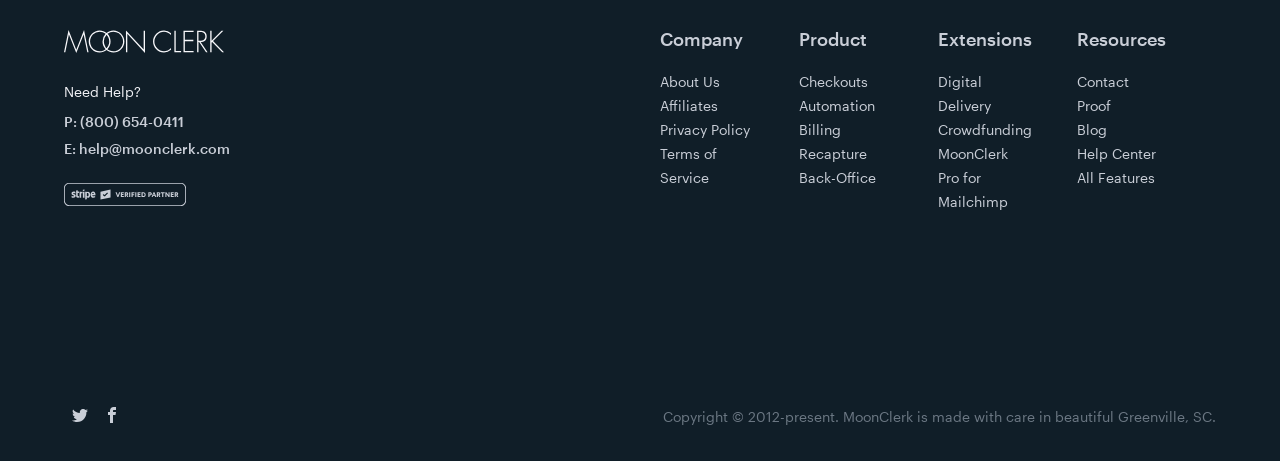Determine the bounding box coordinates of the clickable element necessary to fulfill the instruction: "Get help". Provide the coordinates as four float numbers within the 0 to 1 range, i.e., [left, top, right, bottom].

[0.05, 0.181, 0.11, 0.218]